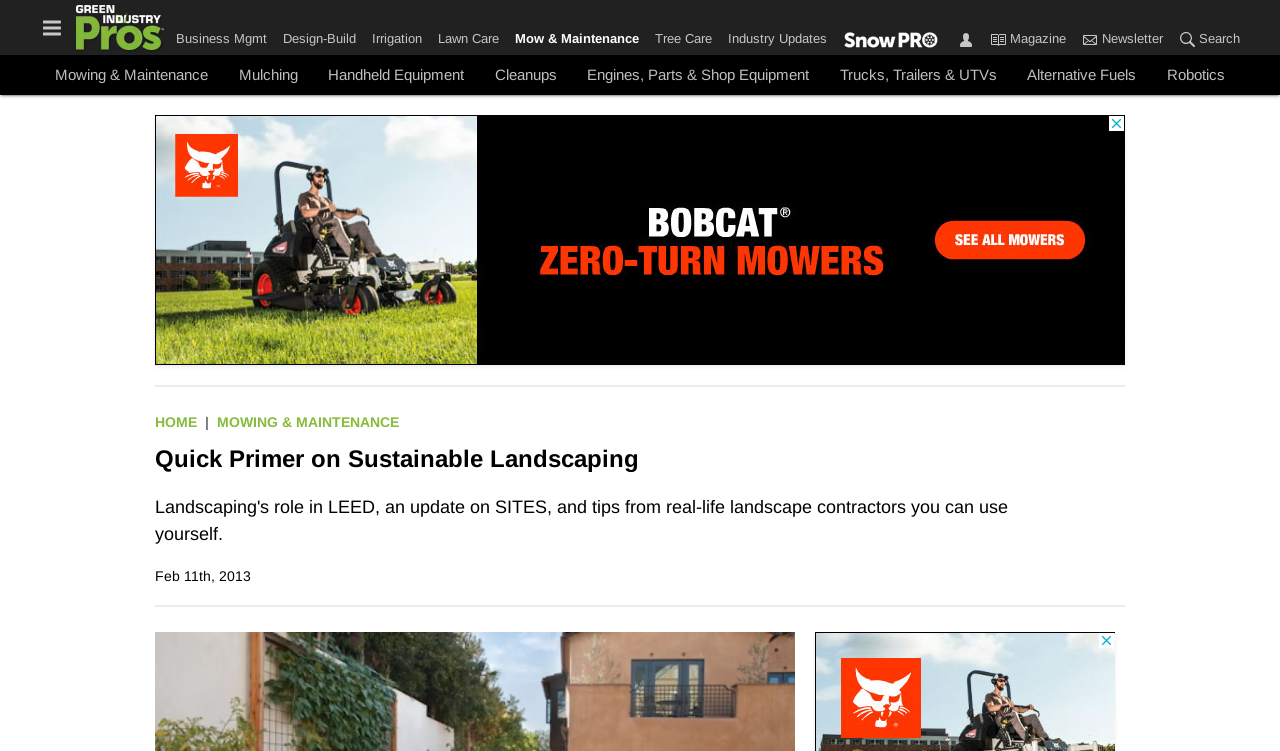What is the name of the website?
Please give a detailed and elaborate answer to the question based on the image.

I determined the name of the website by looking at the link element with the text 'Green Industry Pros' at the top of the webpage, which is likely to be the website's logo or title.